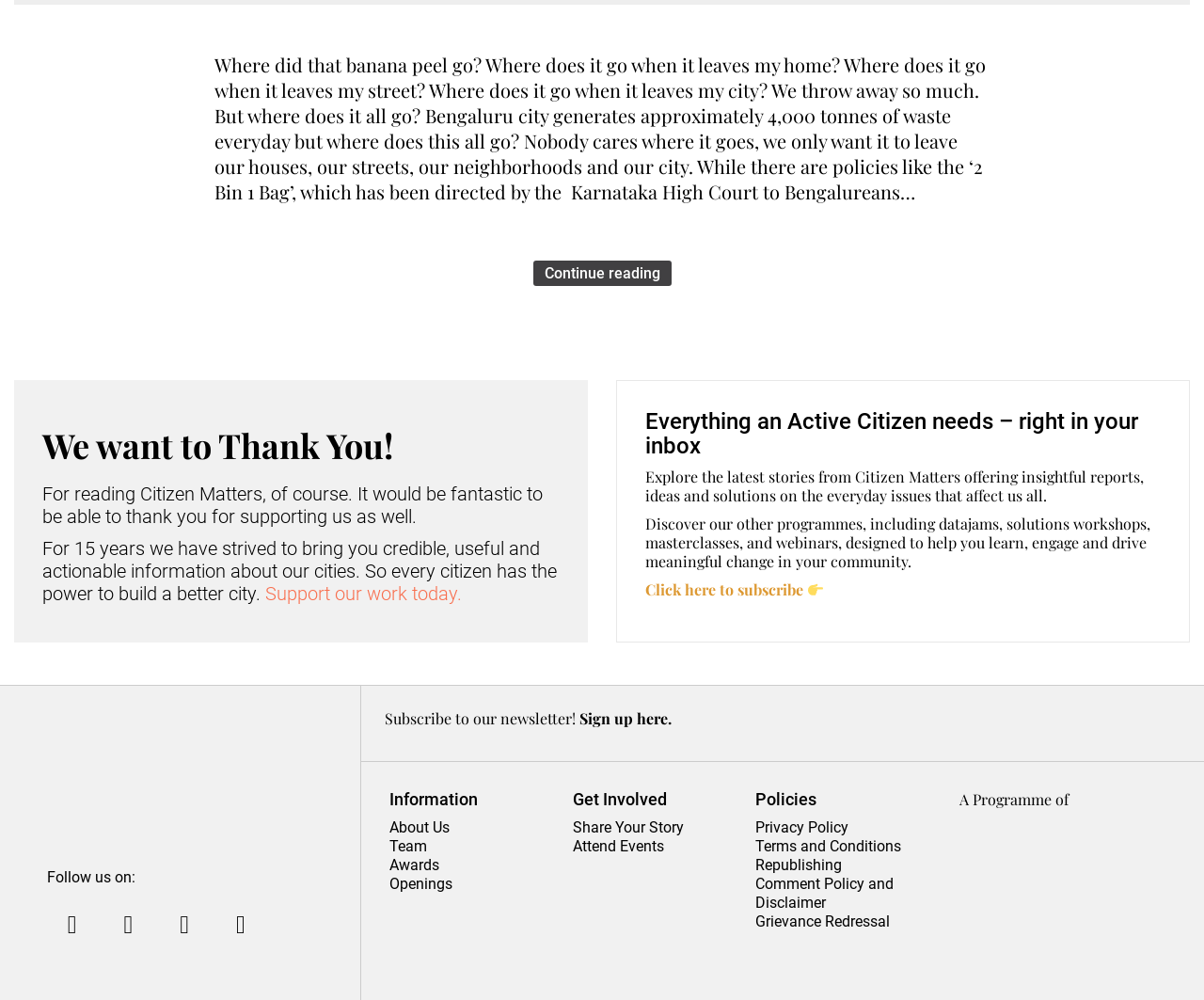Show the bounding box coordinates of the element that should be clicked to complete the task: "Learn more about us".

[0.324, 0.818, 0.374, 0.836]